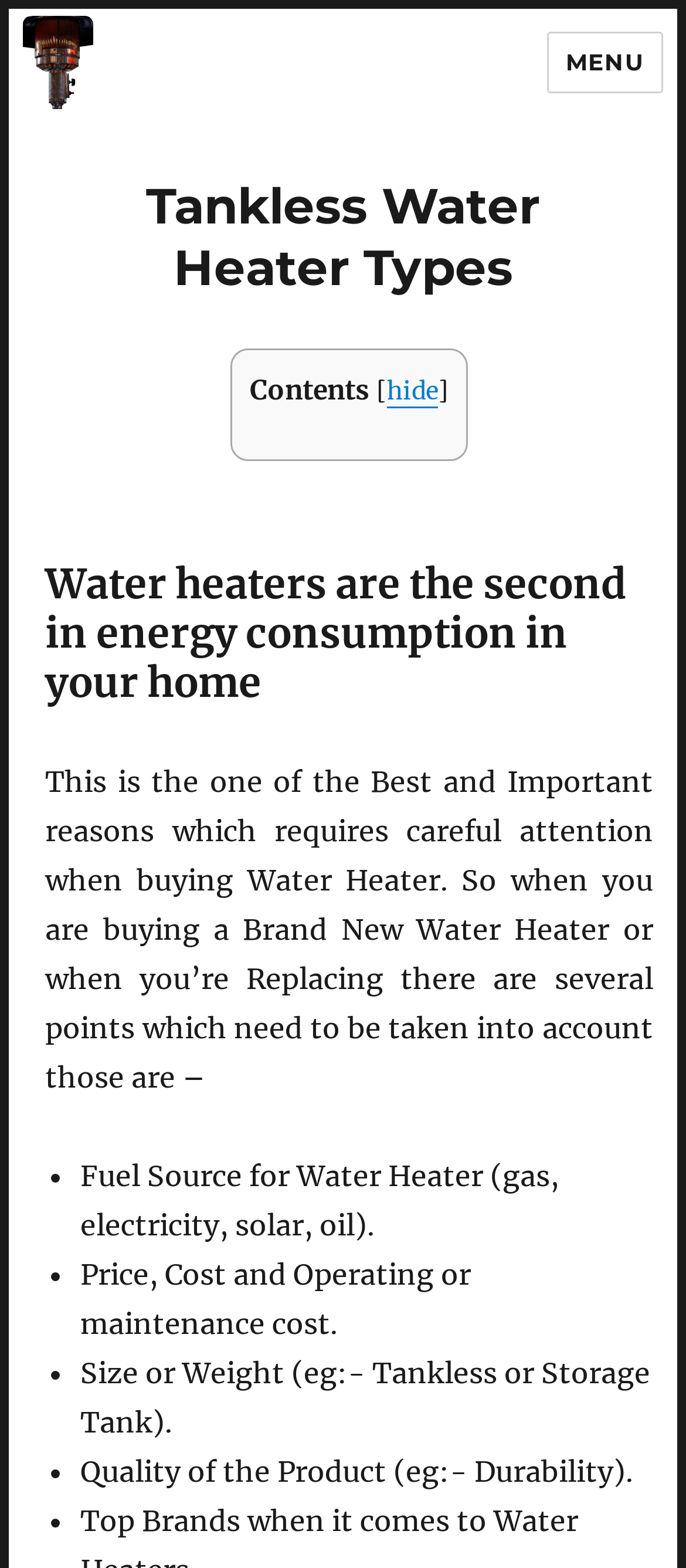Generate a comprehensive description of the contents of the webpage.

The webpage is about tankless water heater types and reviews. At the top left, there is a link to "Heaters Review" accompanied by an image with the same name. On the top right, there is a button labeled "MENU" that controls site navigation and social navigation.

Below the top section, there is a header with the title "Tankless Water Heater Types". Underneath, there is a table of contents with the label "Contents" and a link to "hide" it. 

The main content of the webpage starts with a heading that states "Water heaters are the second in energy consumption in your home". This is followed by a paragraph of text that explains the importance of careful attention when buying a water heater. 

Below this paragraph, there is a list of points to consider when buying a water heater, marked by bullet points. The list includes factors such as fuel source, price, size, and quality of the product. Each point is described in a brief sentence or phrase.